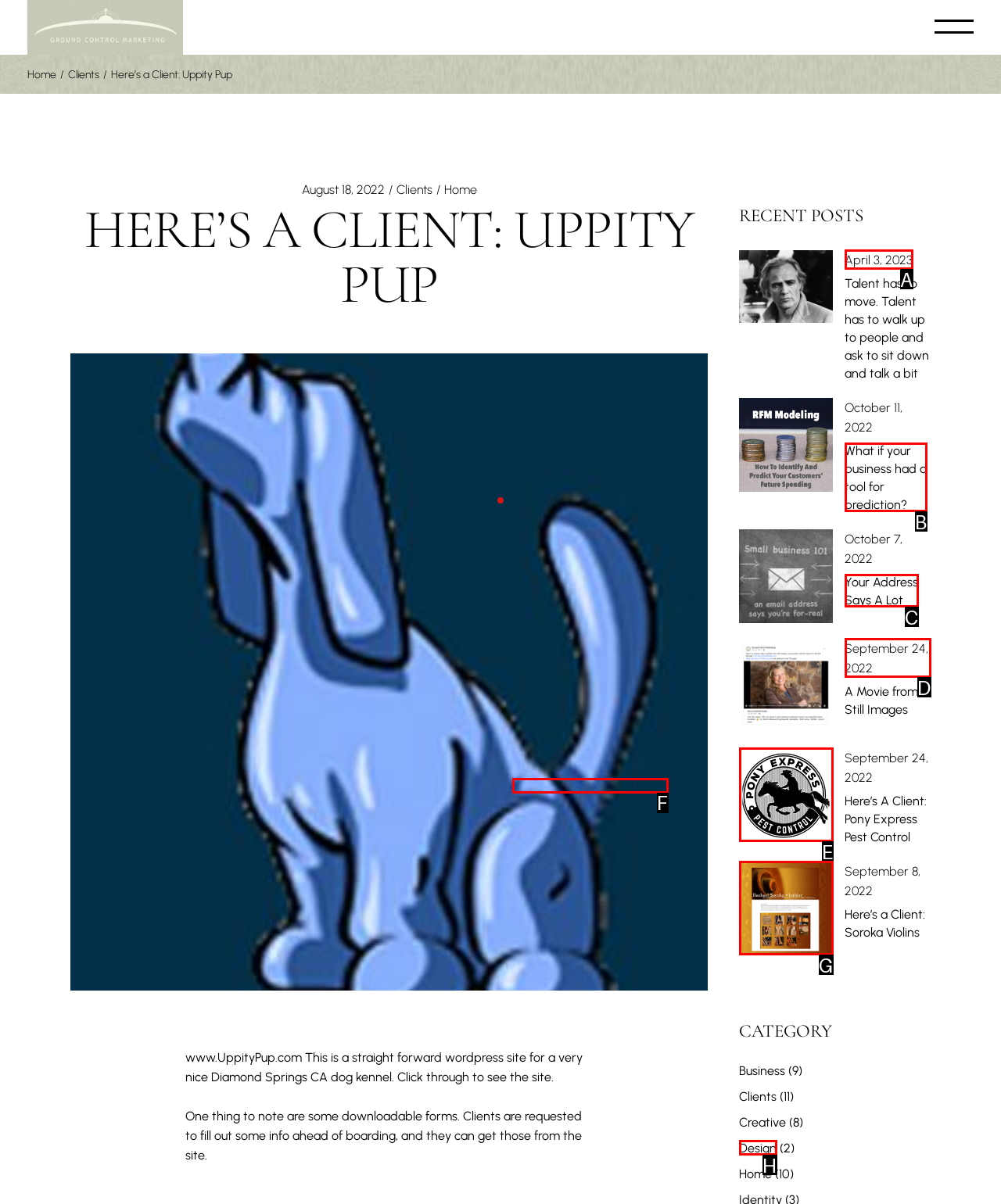Select the letter of the option that corresponds to: Topics Contents Page >
Provide the letter from the given options.

None